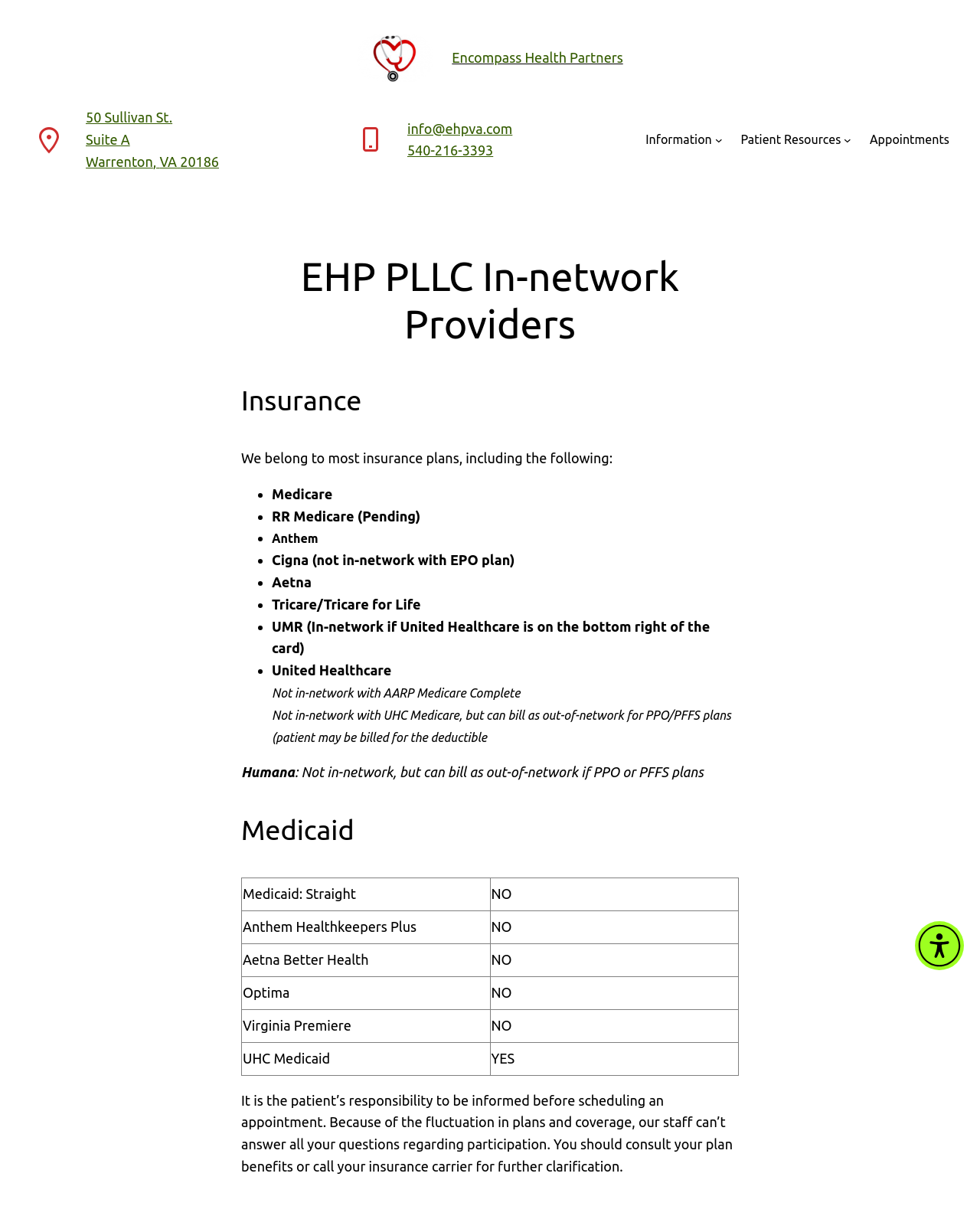Using the information from the screenshot, answer the following question thoroughly:
What is the patient's responsibility regarding insurance plans?

The patient's responsibility regarding insurance plans can be found at the bottom of the webpage, where it is written in a paragraph format. According to the text, it is the patient's responsibility to be informed before scheduling an appointment, as the healthcare provider's staff cannot answer all questions regarding participation.